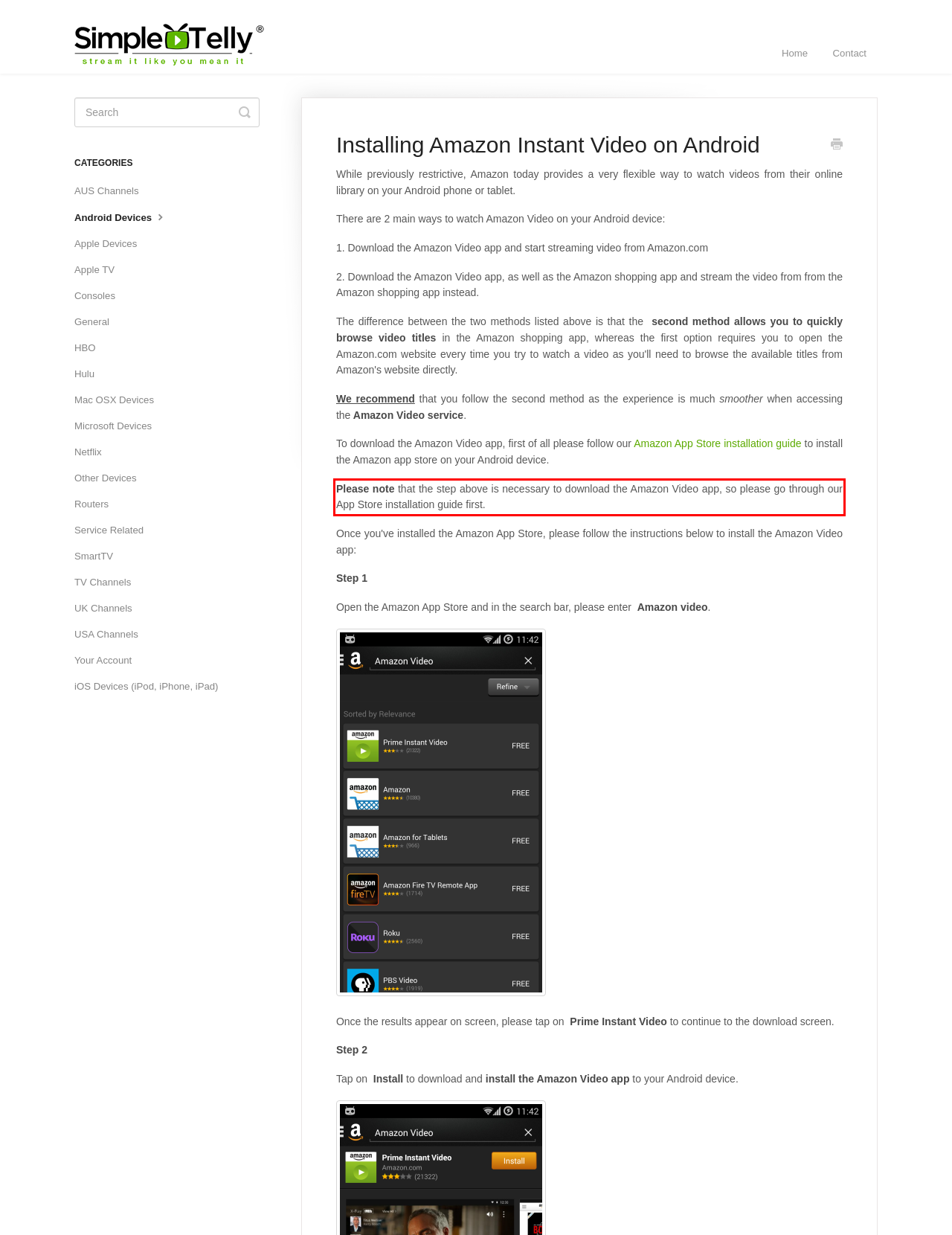You are presented with a webpage screenshot featuring a red bounding box. Perform OCR on the text inside the red bounding box and extract the content.

Please note that the step above is necessary to download the Amazon Video app, so please go through our App Store installation guide first.